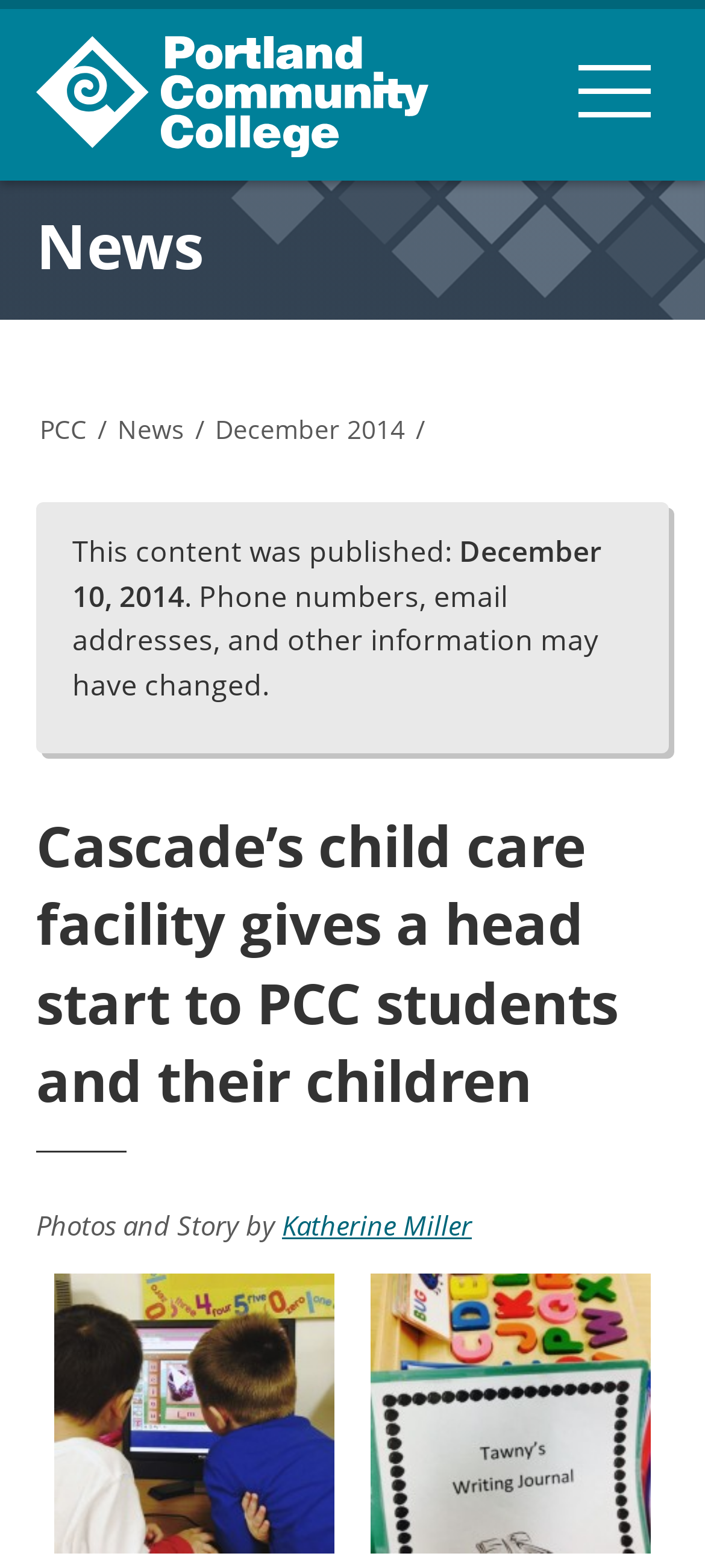What is the relationship between the childcare facility and PCC students?
Using the image, answer in one word or phrase.

Gives a head start